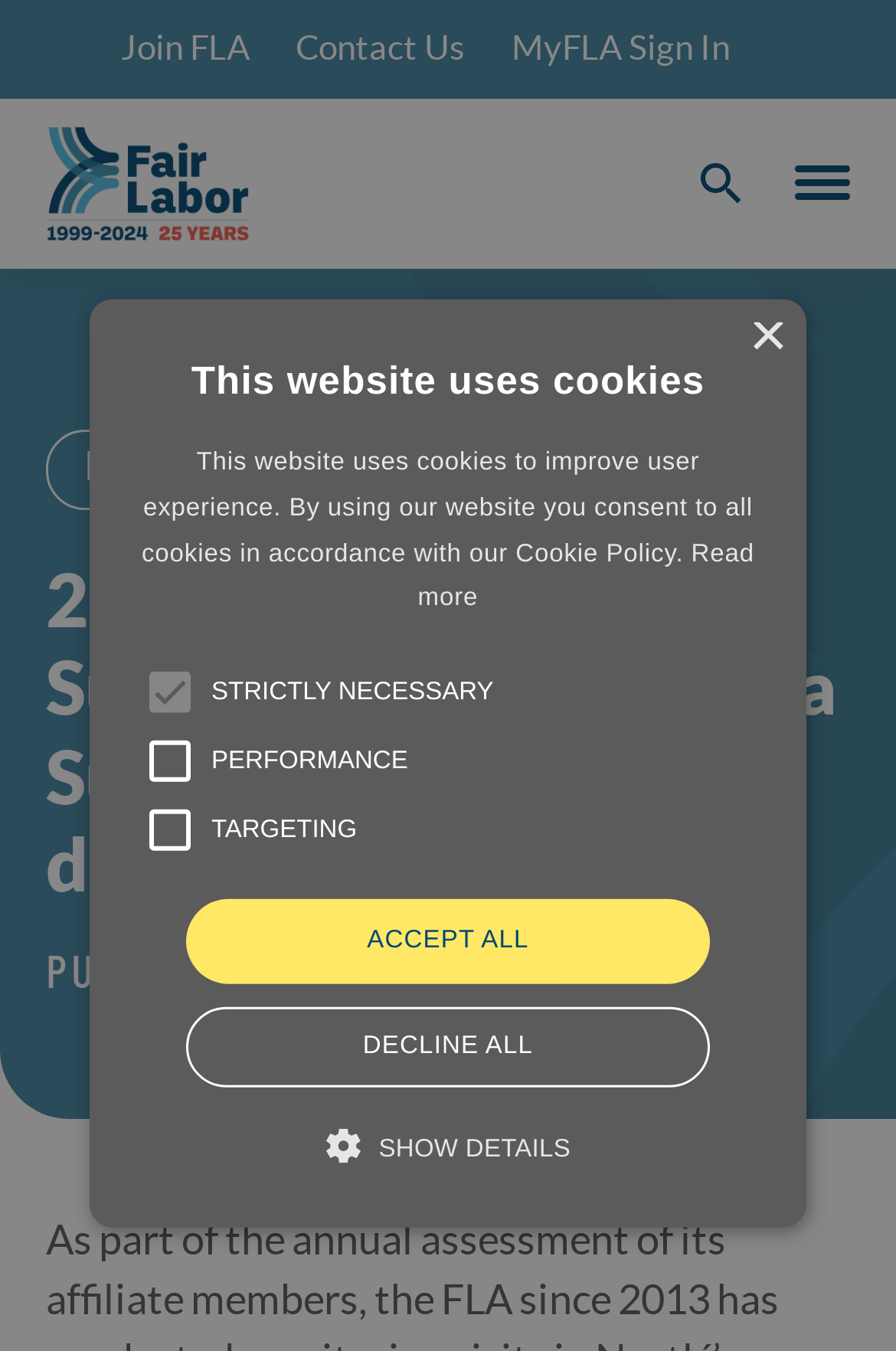Using the description: "Show details Hide details", identify the bounding box of the corresponding UI element in the screenshot.

[0.363, 0.83, 0.637, 0.865]